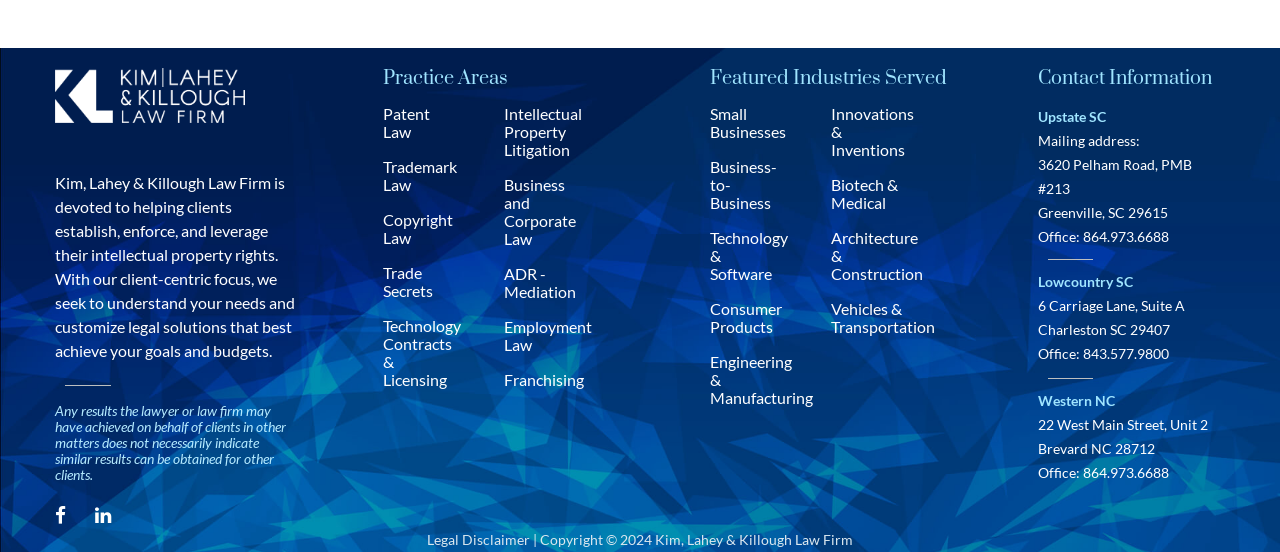Please find the bounding box coordinates of the element that you should click to achieve the following instruction: "Read the legal disclaimer". The coordinates should be presented as four float numbers between 0 and 1: [left, top, right, bottom].

[0.334, 0.962, 0.414, 0.993]